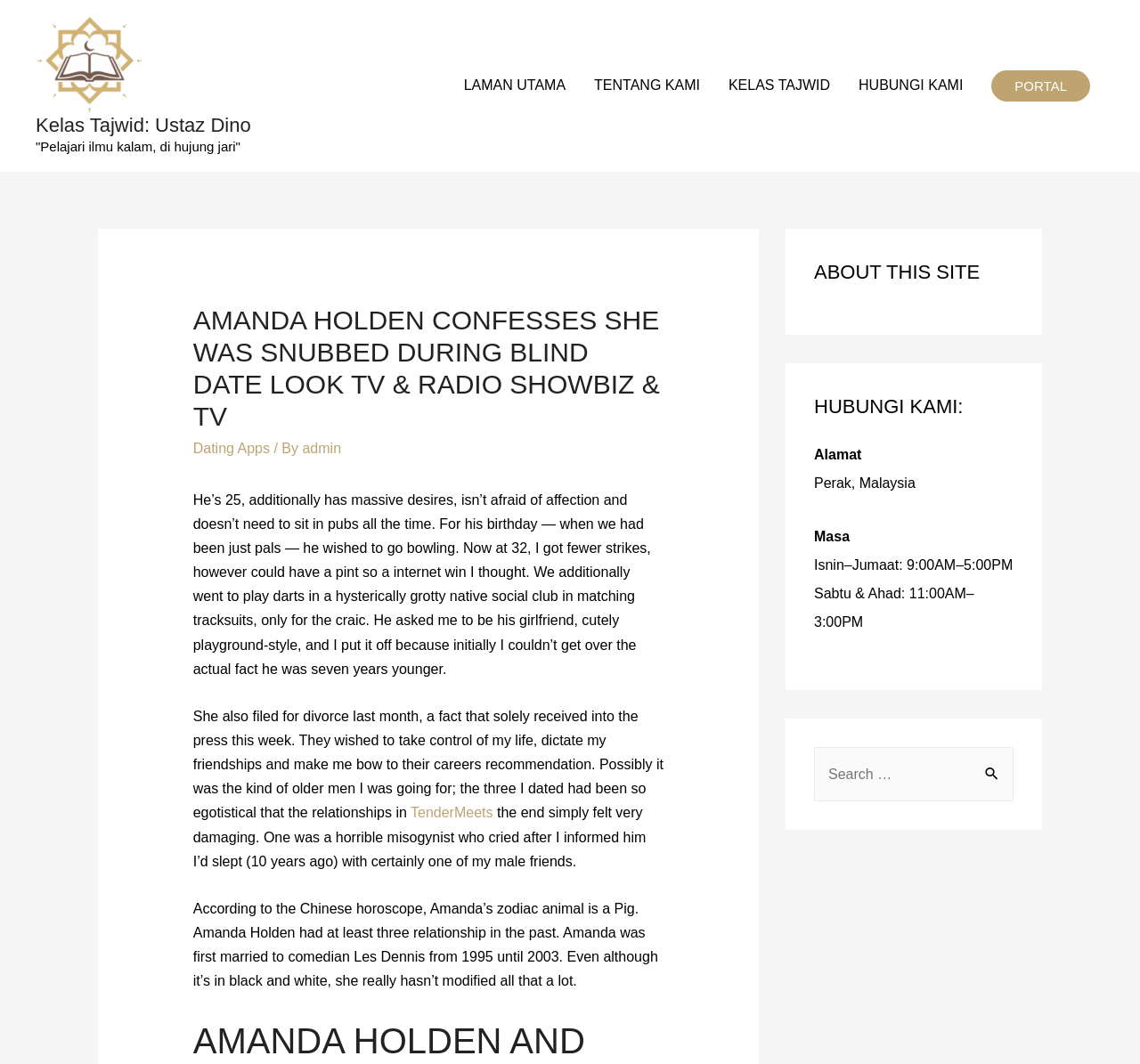Locate the bounding box coordinates of the area that needs to be clicked to fulfill the following instruction: "Click the 'TENTANG KAMI' link". The coordinates should be in the format of four float numbers between 0 and 1, namely [left, top, right, bottom].

[0.509, 0.054, 0.626, 0.107]